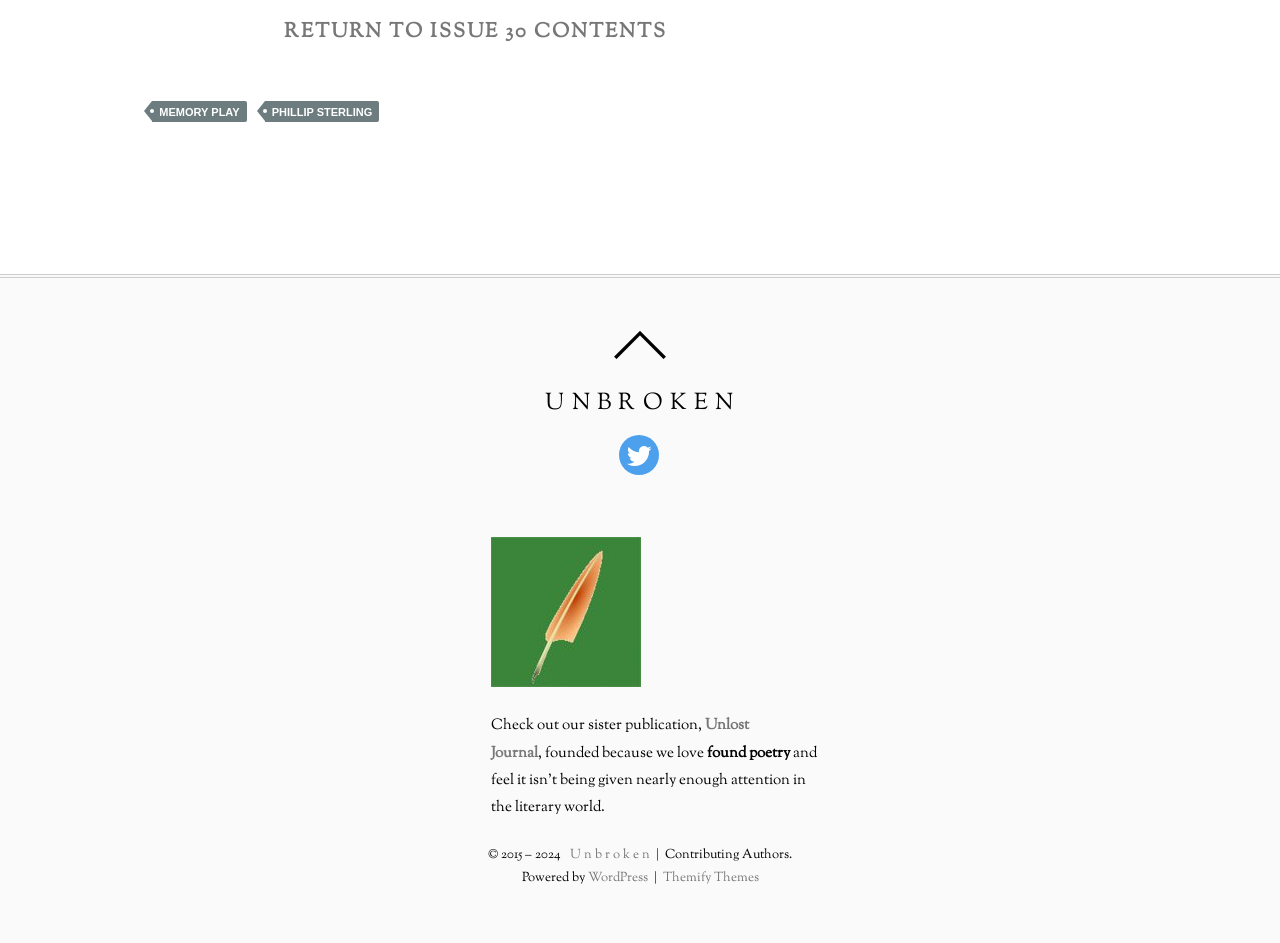Using the description: "Unlost Journal", determine the UI element's bounding box coordinates. Ensure the coordinates are in the format of four float numbers between 0 and 1, i.e., [left, top, right, bottom].

[0.384, 0.758, 0.585, 0.81]